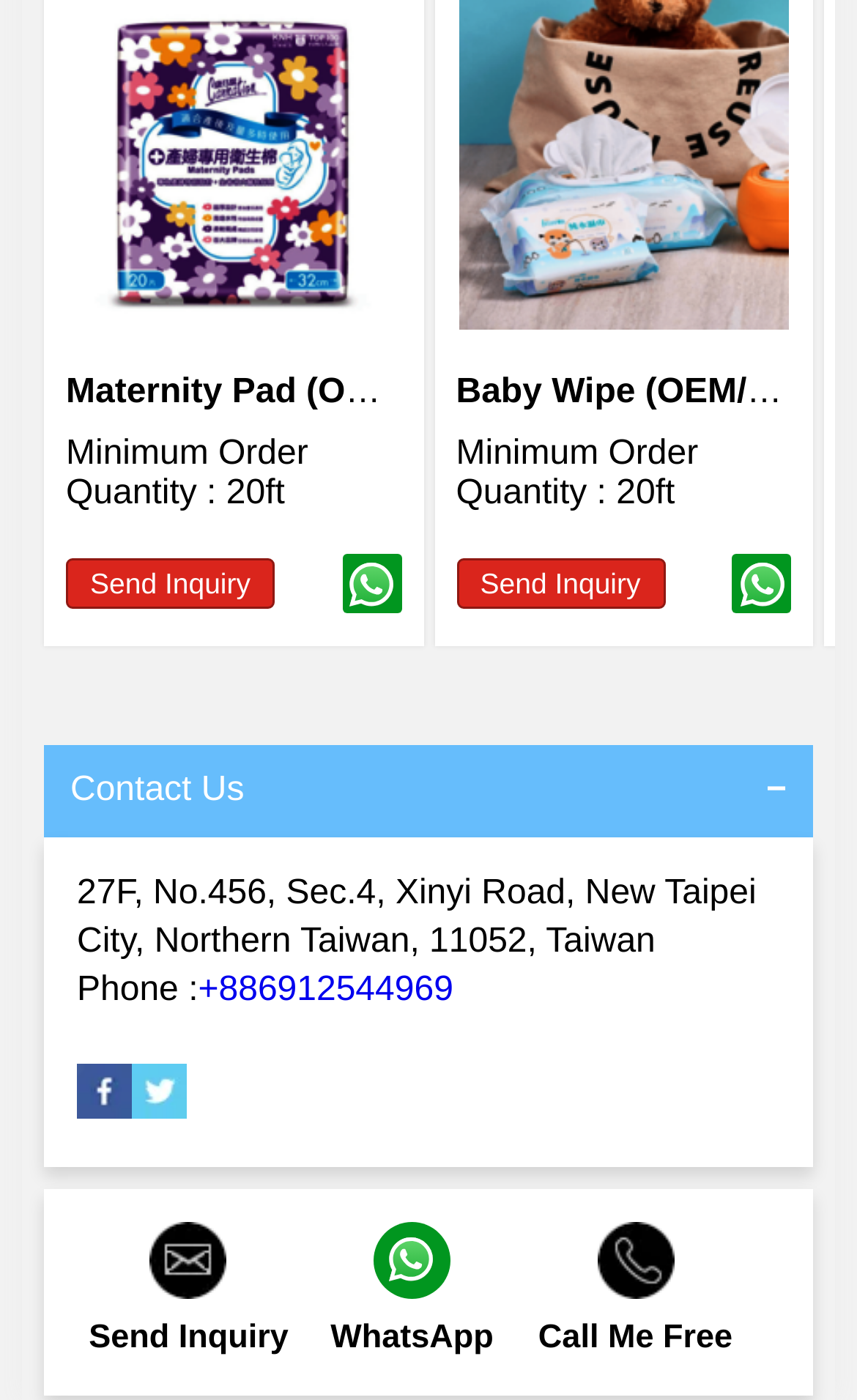Find the bounding box coordinates of the element to click in order to complete this instruction: "Call the phone number". The bounding box coordinates must be four float numbers between 0 and 1, denoted as [left, top, right, bottom].

[0.231, 0.694, 0.529, 0.721]